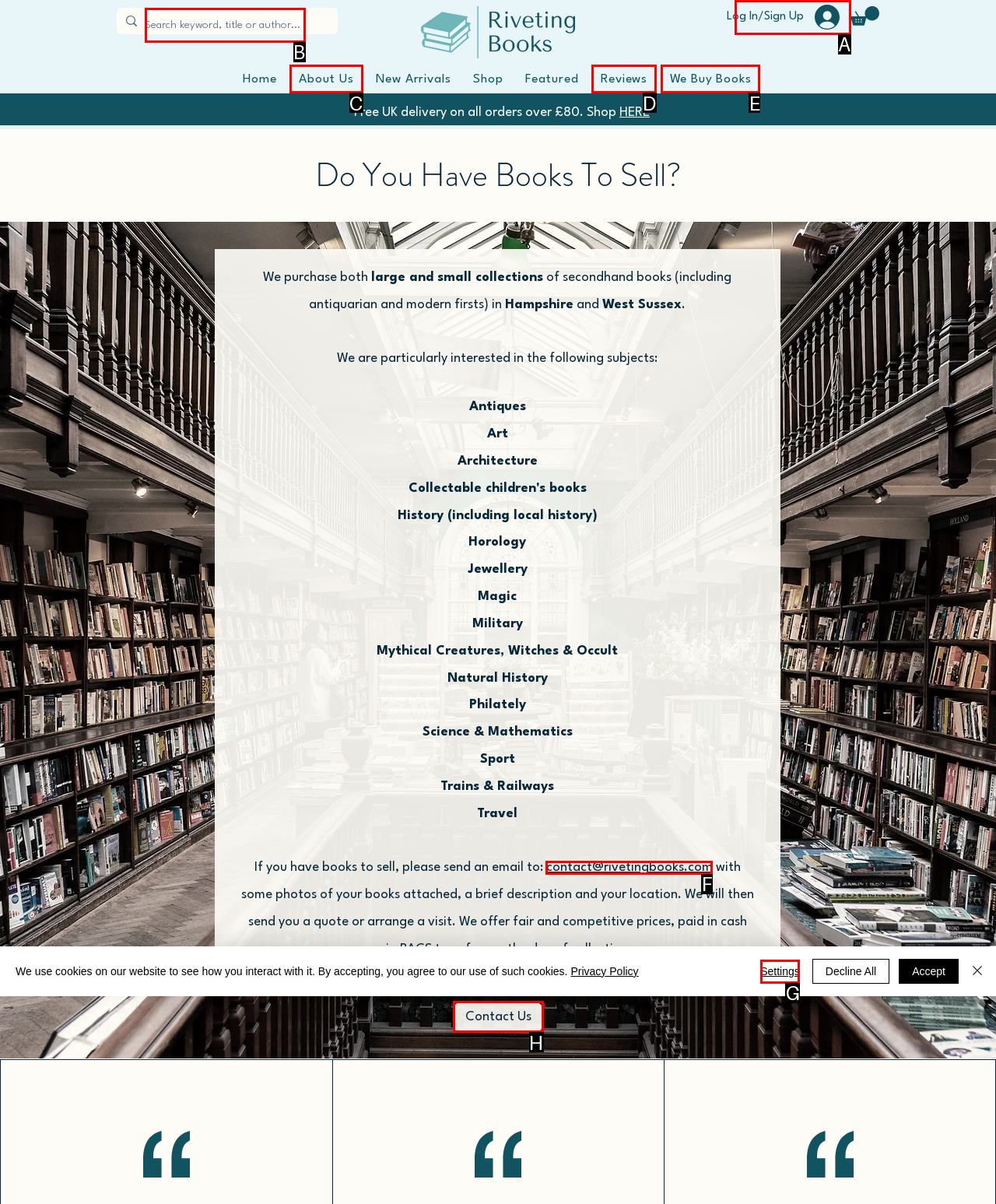Select the option that aligns with the description: We Buy Books
Respond with the letter of the correct choice from the given options.

E